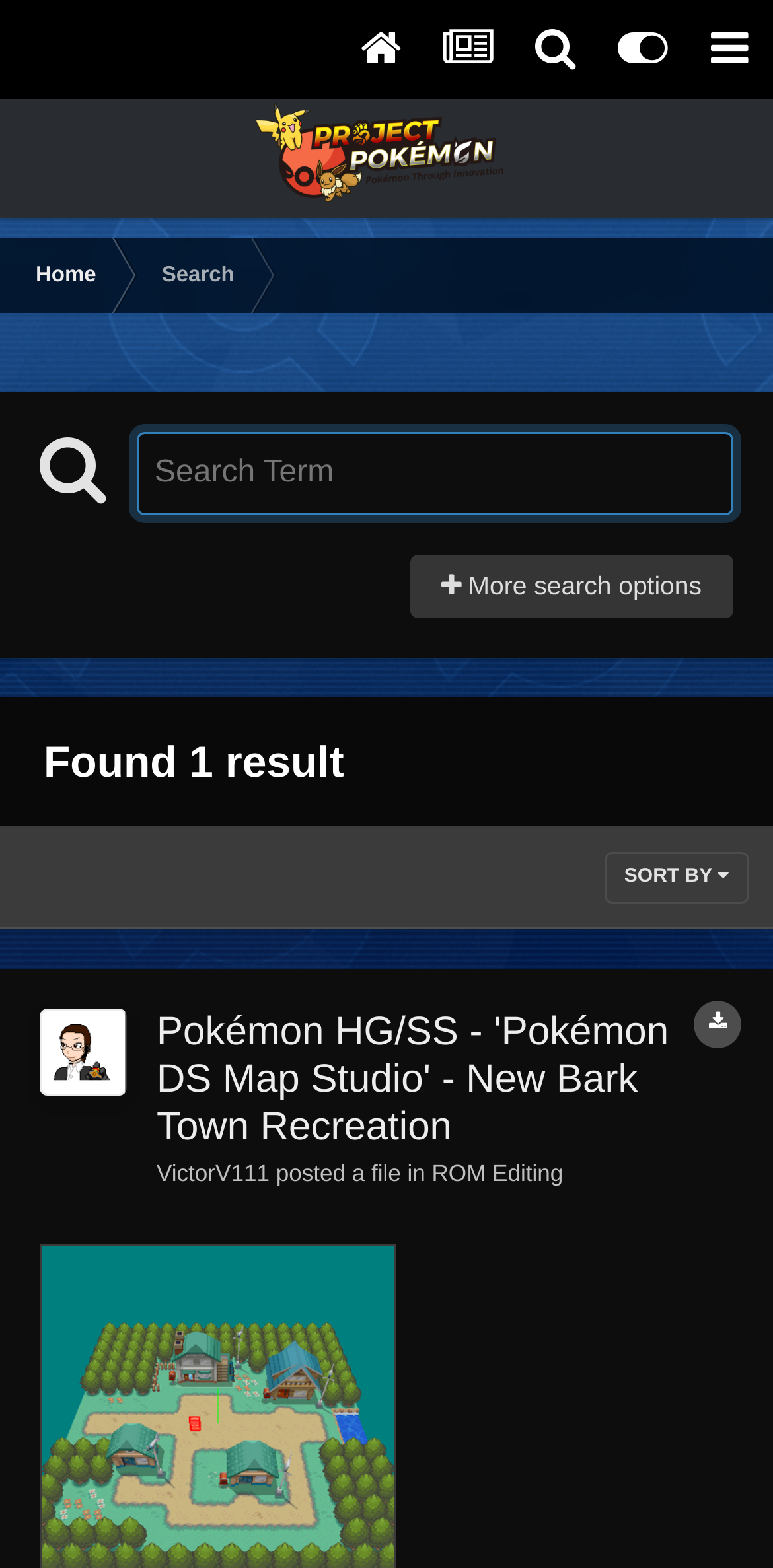Find the bounding box coordinates of the area that needs to be clicked in order to achieve the following instruction: "Search for a term". The coordinates should be specified as four float numbers between 0 and 1, i.e., [left, top, right, bottom].

[0.177, 0.276, 0.949, 0.329]